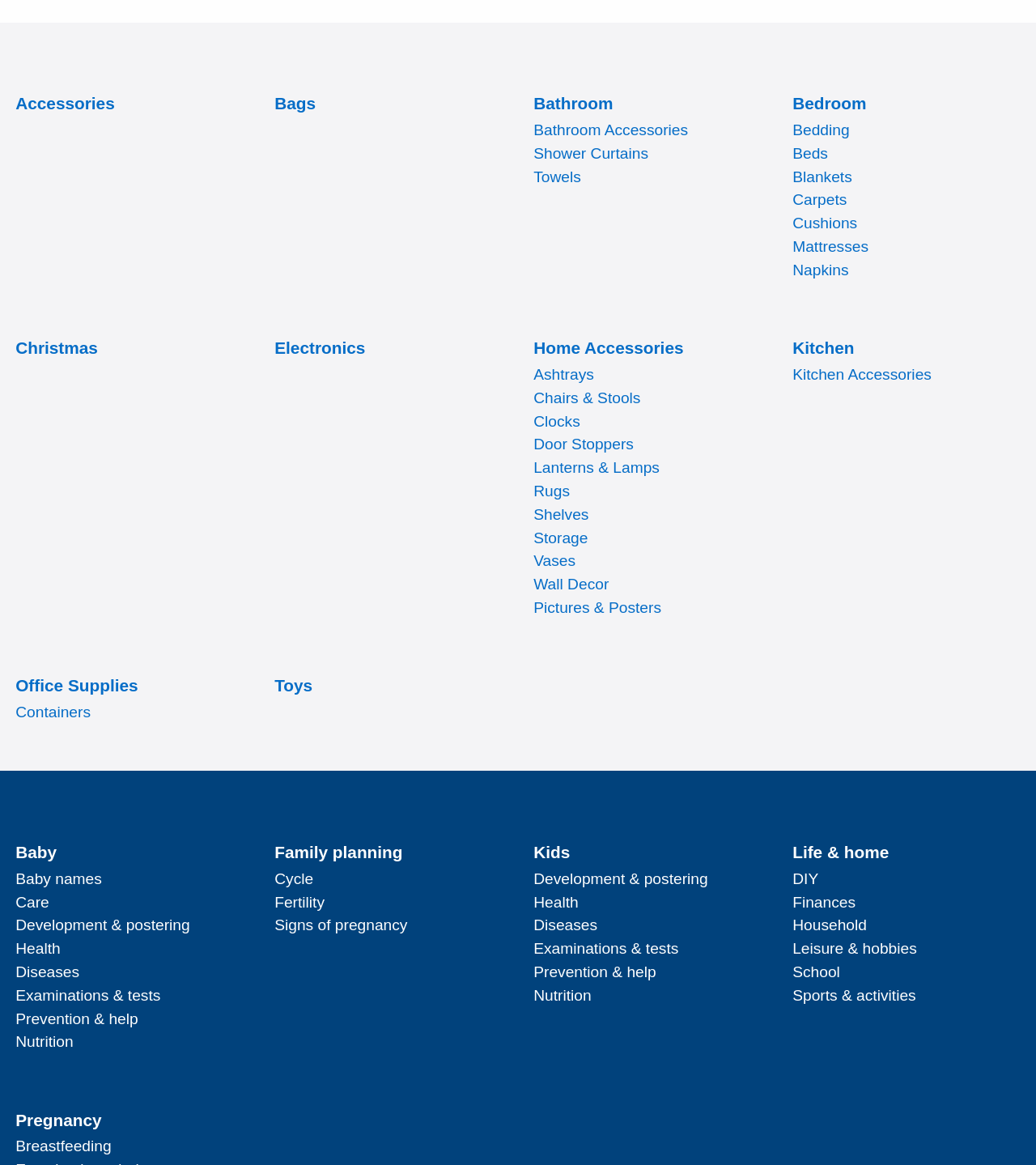Using the given description, provide the bounding box coordinates formatted as (top-left x, top-left y, bottom-right x, bottom-right y), with all values being floating point numbers between 0 and 1. Description: Shower Curtains

[0.515, 0.124, 0.626, 0.139]